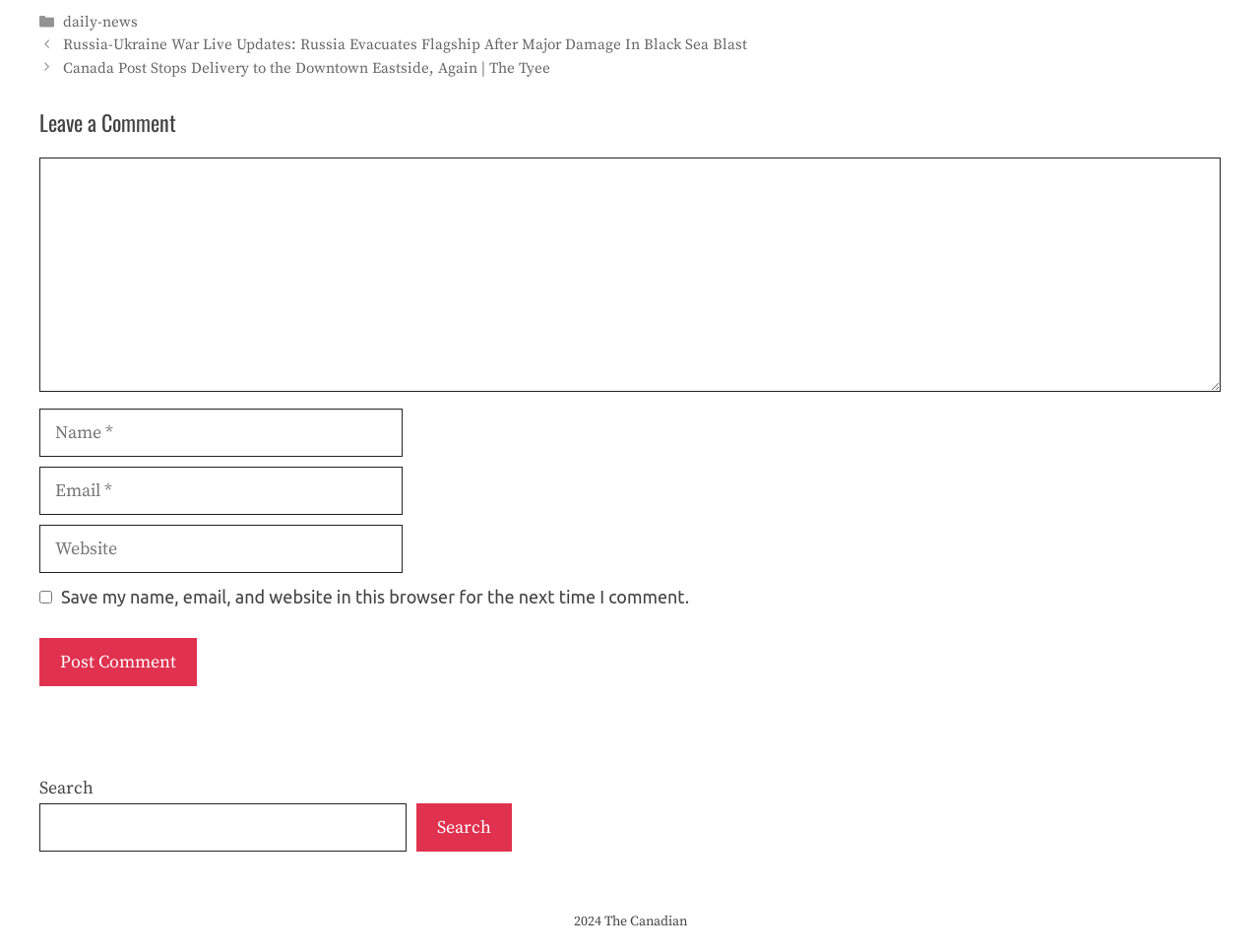Calculate the bounding box coordinates of the UI element given the description: "Reddit".

None